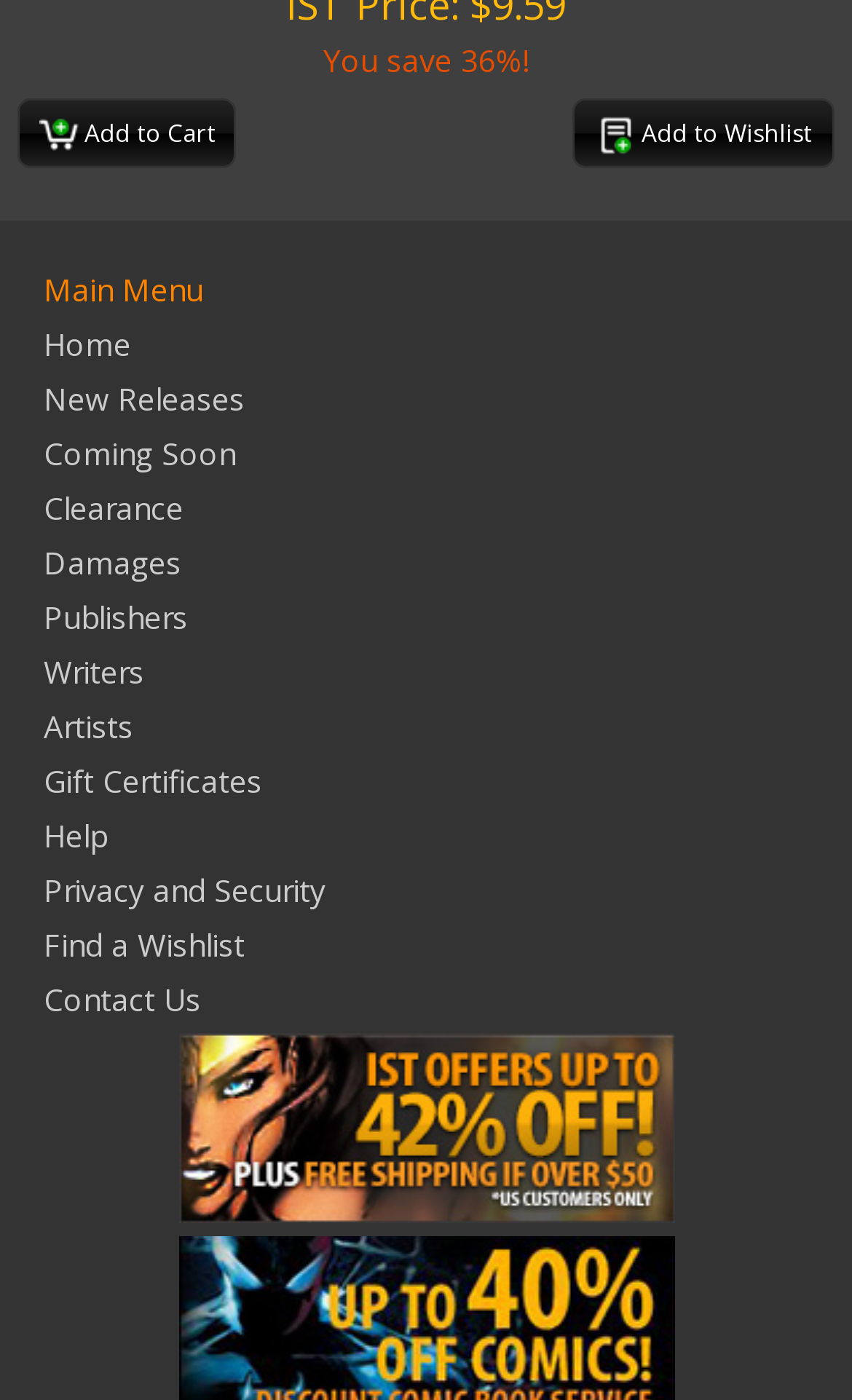What is the purpose of the button with the image 'Add to Cart'?
Kindly offer a detailed explanation using the data available in the image.

The button with the image 'Add to Cart' is located at the top of the webpage, and its purpose is to allow users to add a product to their cart, which is a common functionality in e-commerce websites.